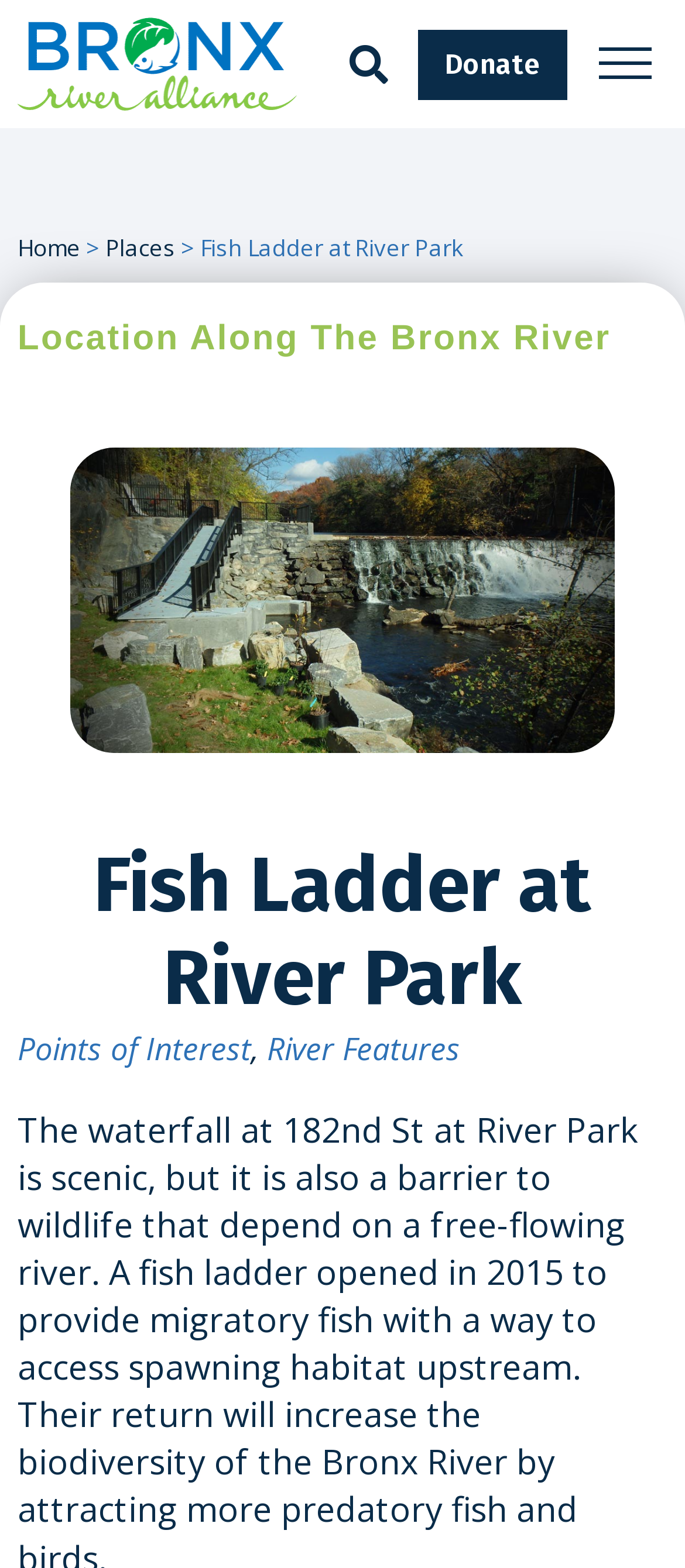What are the points of interest? Using the information from the screenshot, answer with a single word or phrase.

Points of Interest, River Features